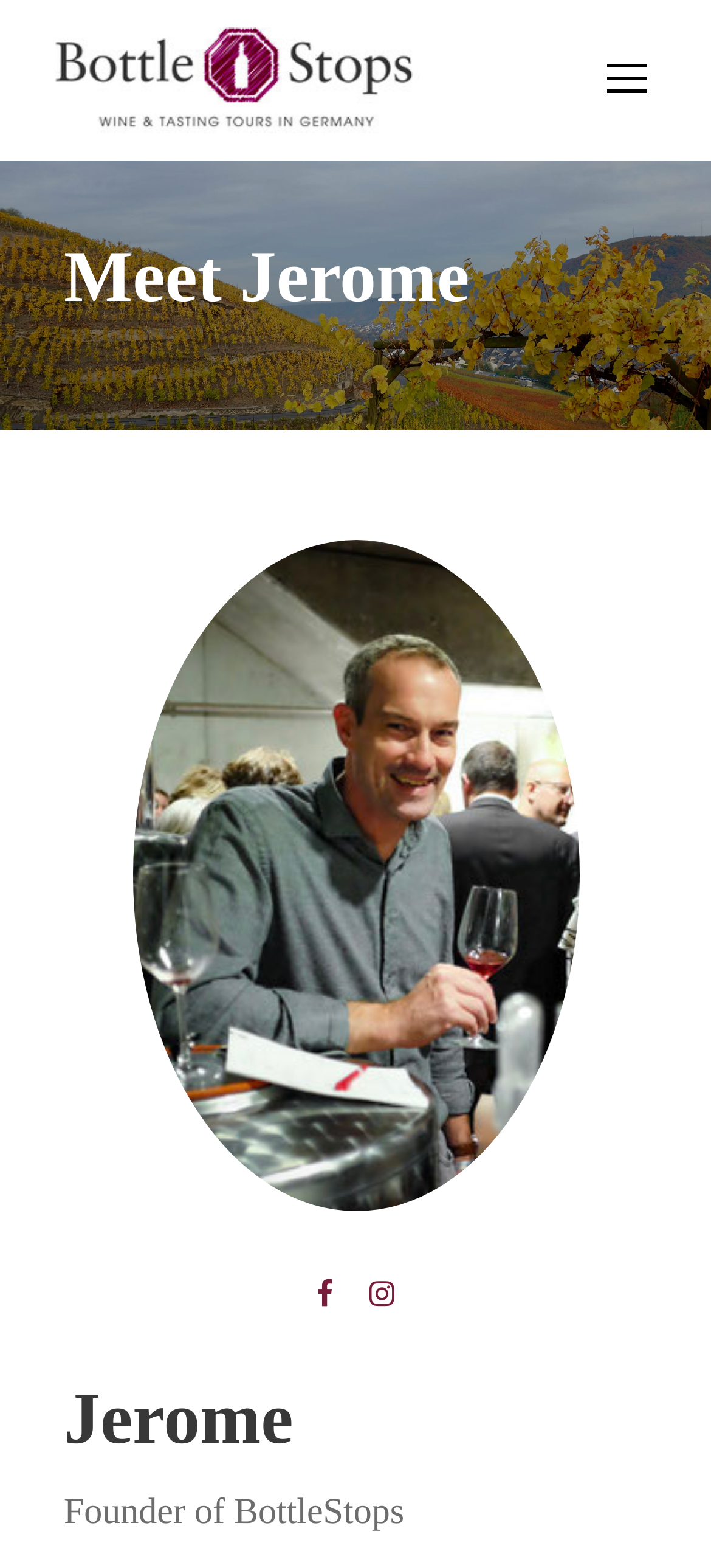Locate the bounding box of the UI element described in the following text: "parent_node: Meet Jerome".

[0.808, 0.685, 0.923, 0.737]